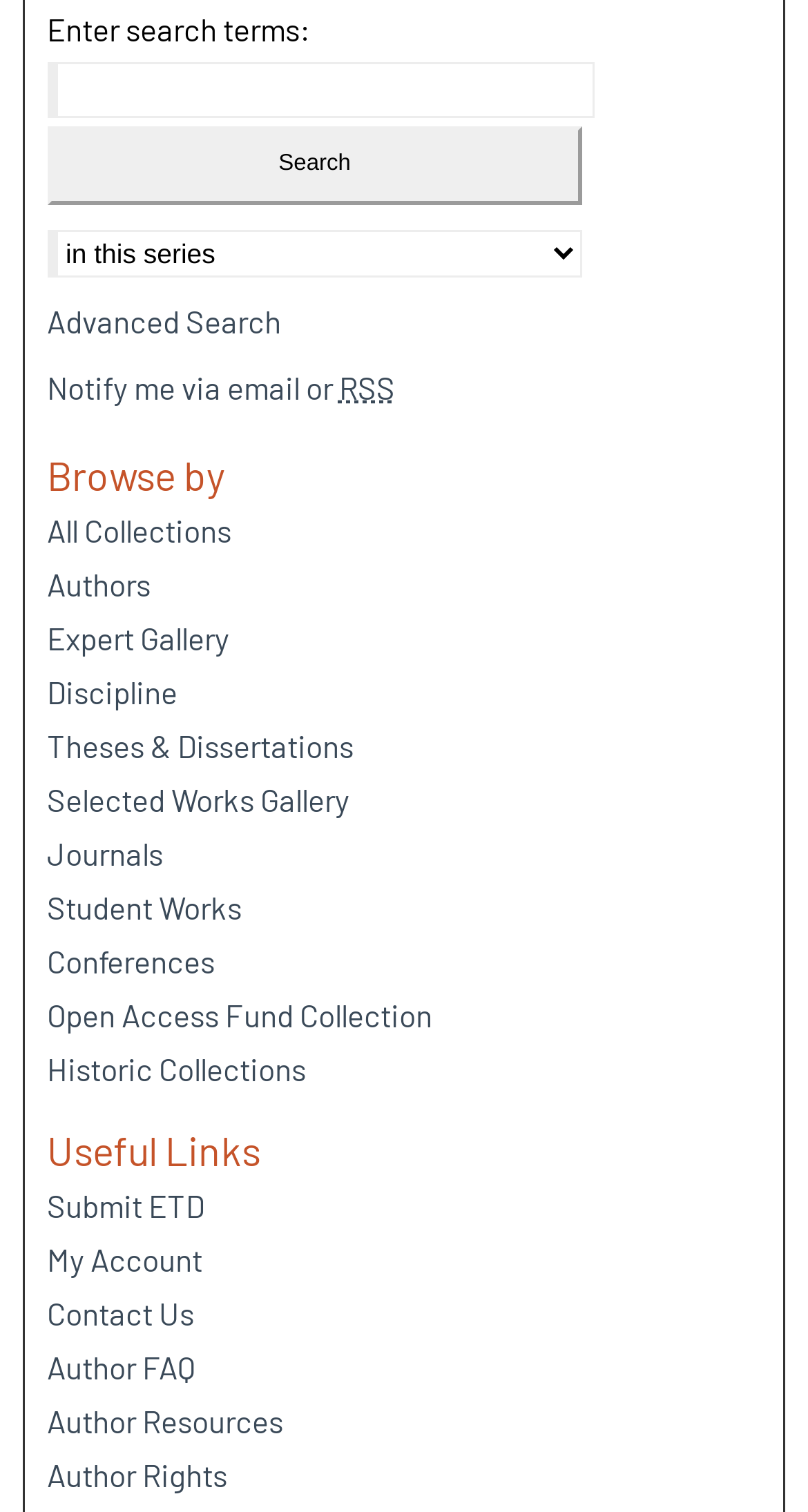Provide the bounding box coordinates, formatted as (top-left x, top-left y, bottom-right x, bottom-right y), with all values being floating point numbers between 0 and 1. Identify the bounding box of the UI element that matches the description: Menu

None